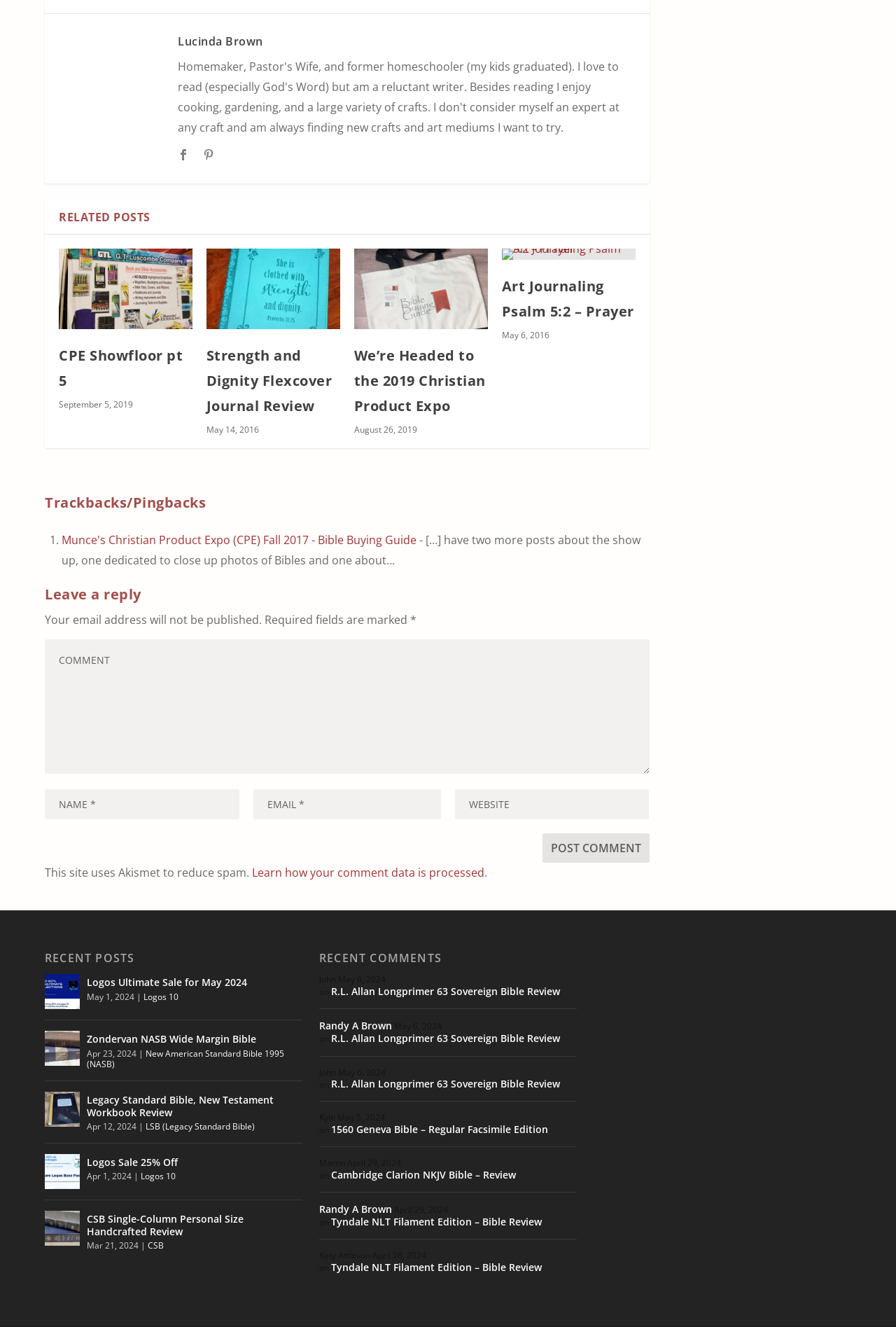Can you determine the bounding box coordinates of the area that needs to be clicked to fulfill the following instruction: "Learn more about the relaunch"?

None